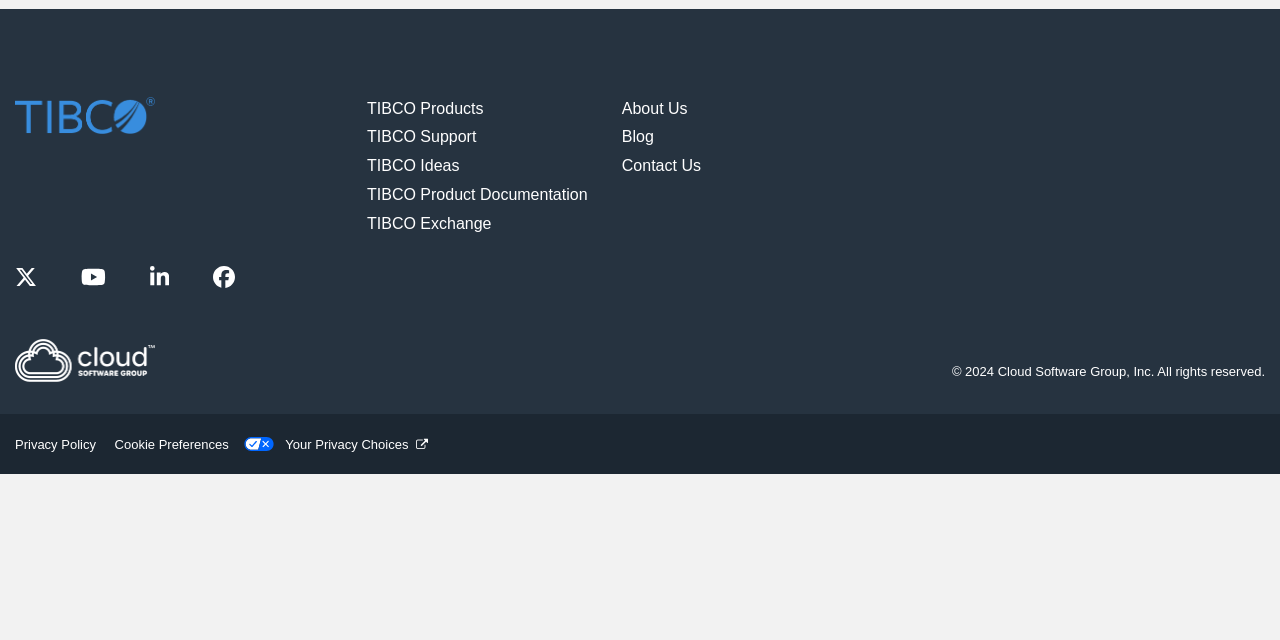Extract the bounding box coordinates of the UI element described: "alt="Cloud Software Group"". Provide the coordinates in the format [left, top, right, bottom] with values ranging from 0 to 1.

[0.012, 0.165, 0.121, 0.191]